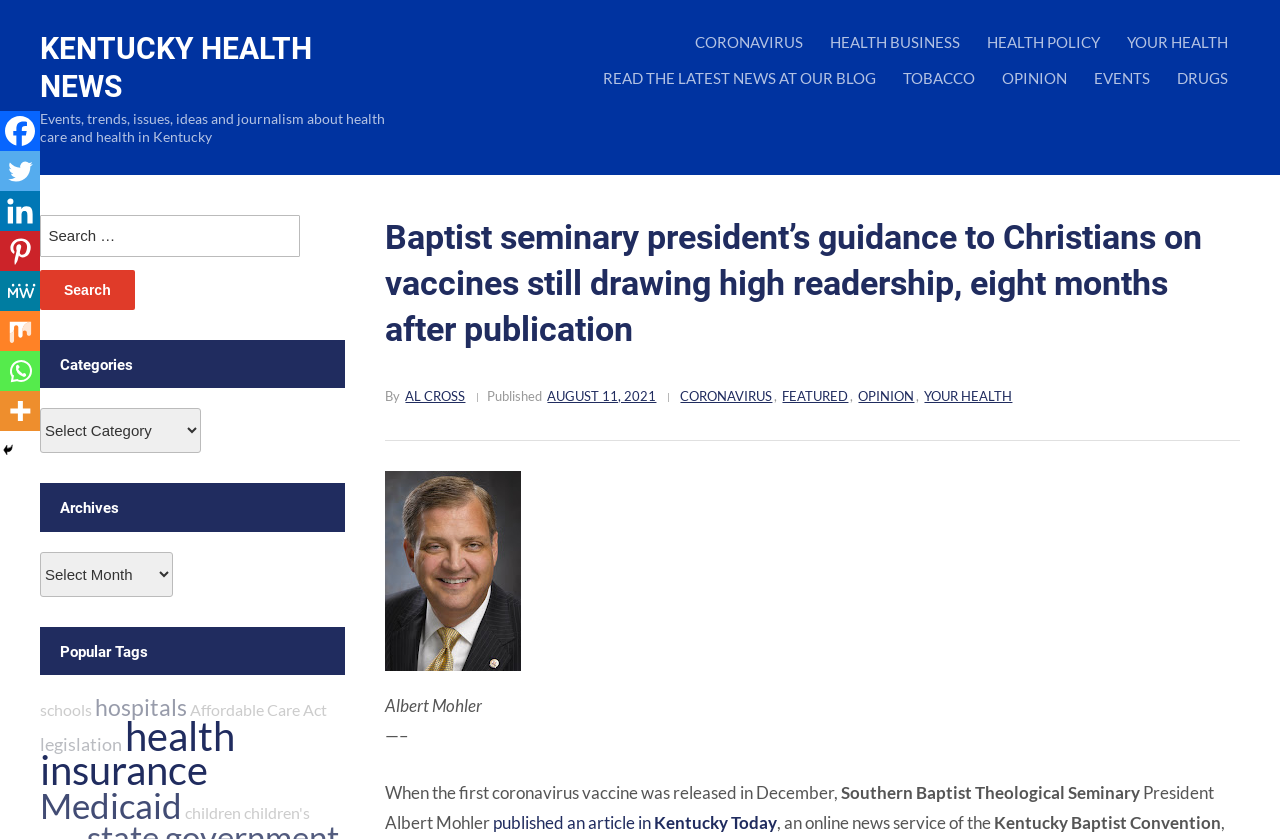Please identify the bounding box coordinates of the element that needs to be clicked to perform the following instruction: "click the last link".

None